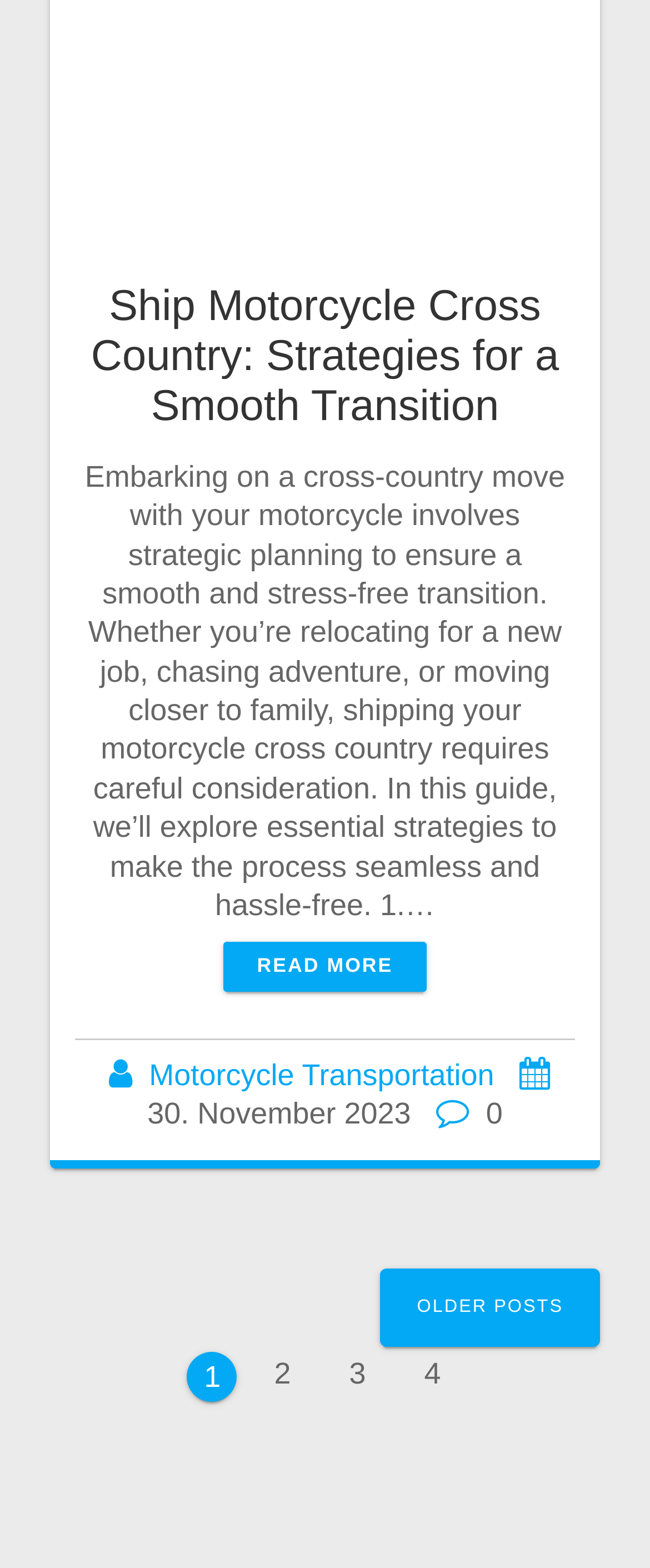Give a one-word or short phrase answer to the question: 
What is the date of the article?

30. November 2023